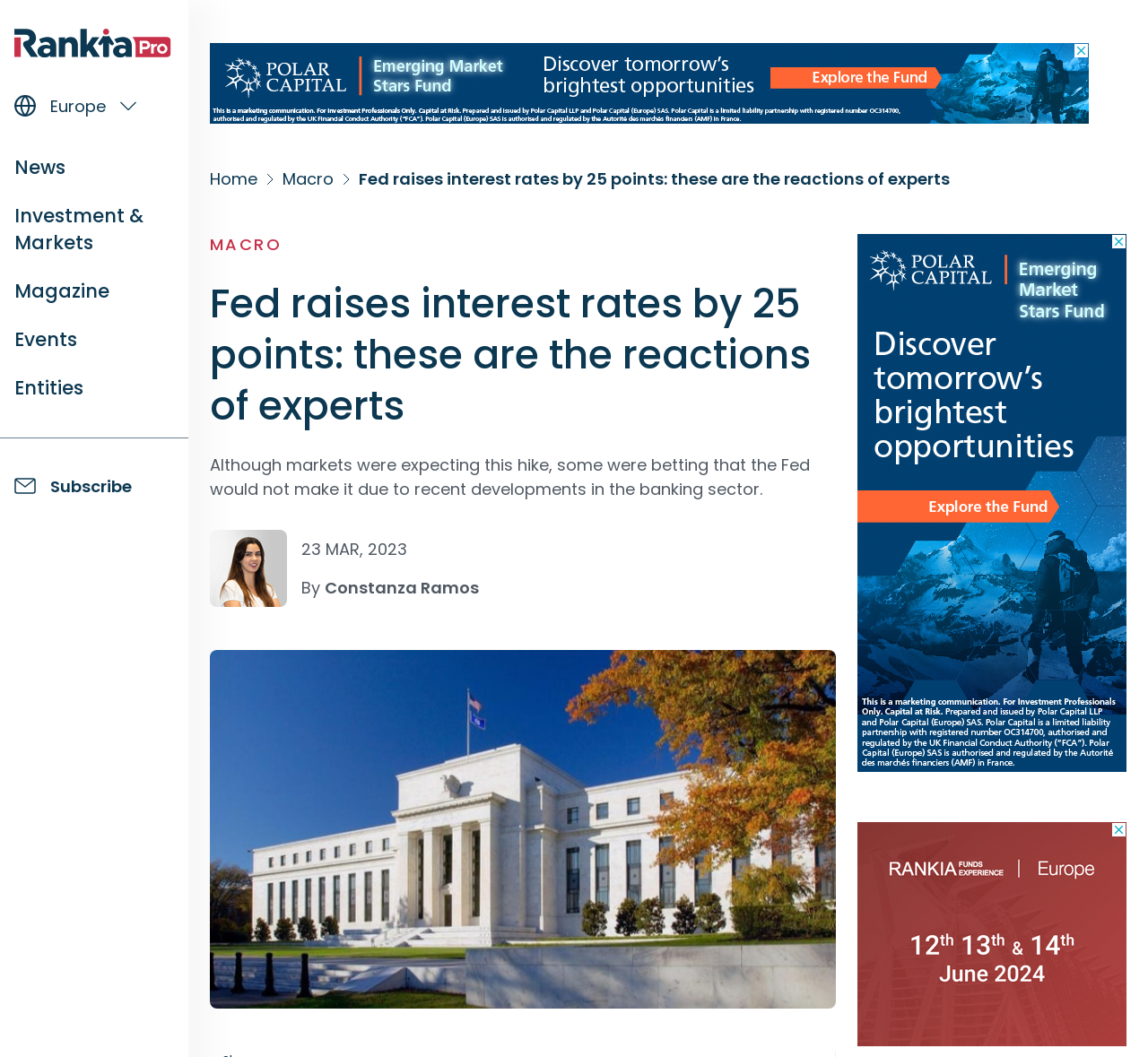Please identify the bounding box coordinates of the area I need to click to accomplish the following instruction: "Read the article".

[0.312, 0.159, 0.827, 0.18]